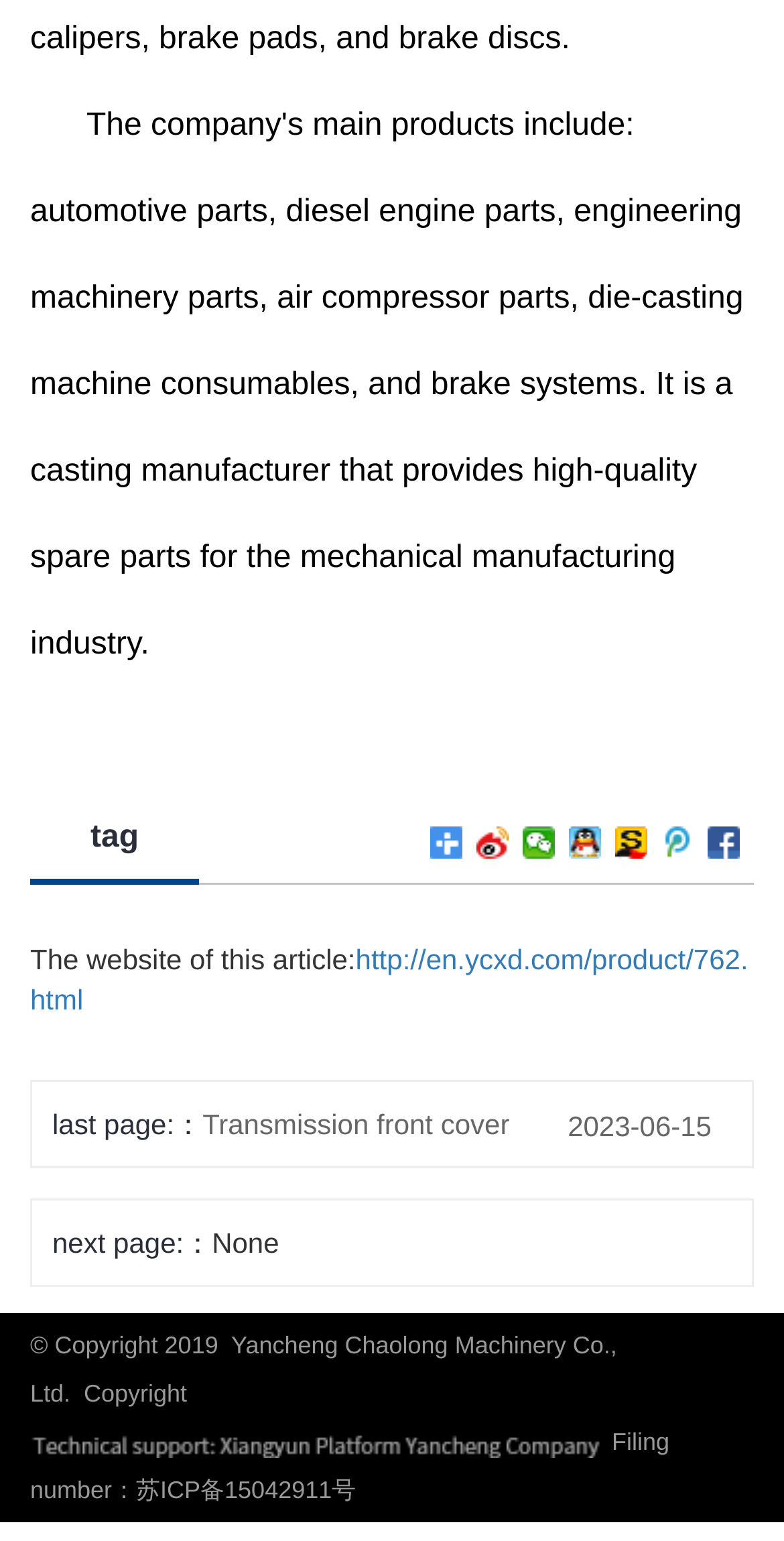Locate the bounding box coordinates of the clickable region necessary to complete the following instruction: "Visit the website of this article". Provide the coordinates in the format of four float numbers between 0 and 1, i.e., [left, top, right, bottom].

[0.038, 0.612, 0.954, 0.659]